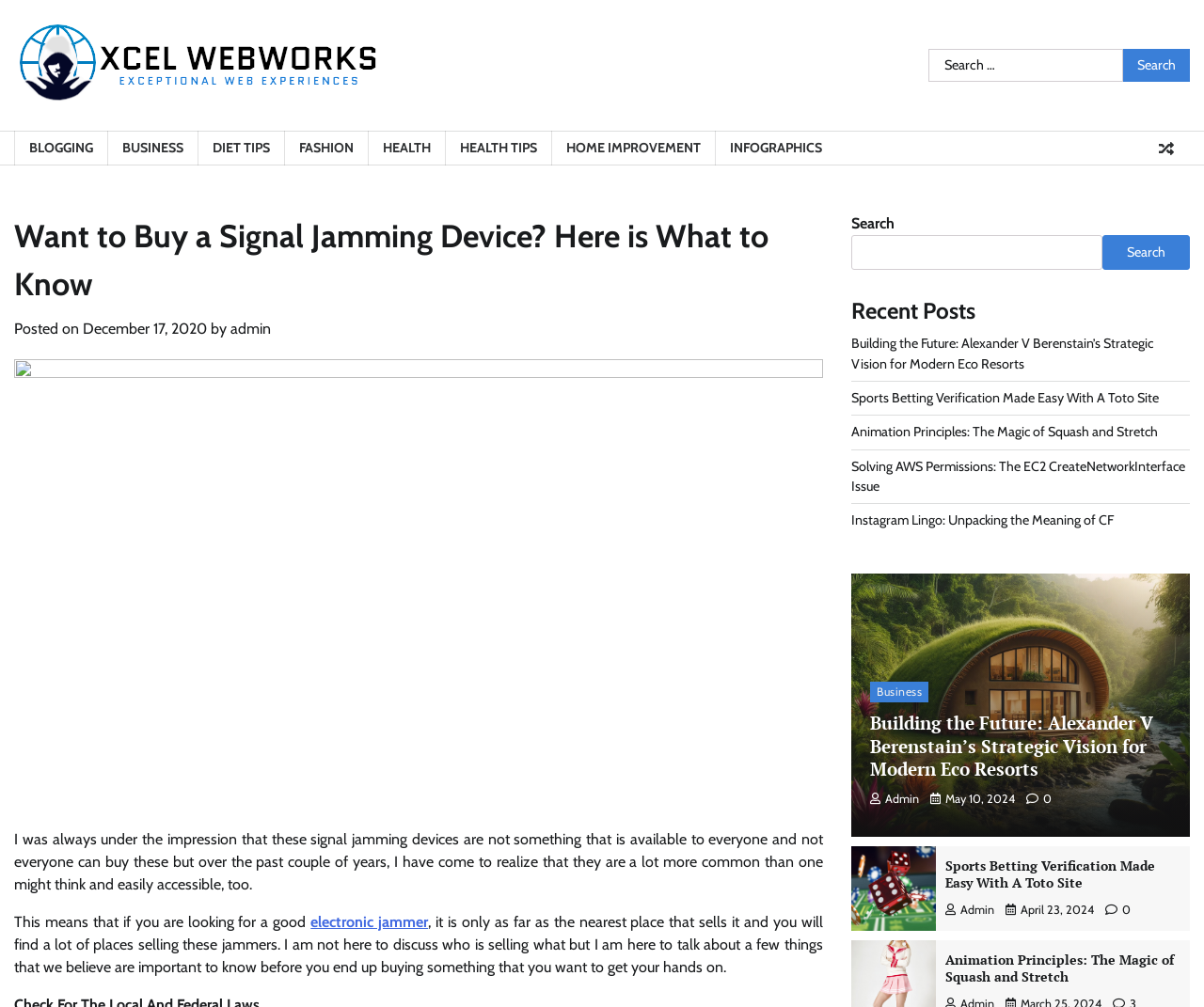Find the bounding box coordinates of the area that needs to be clicked in order to achieve the following instruction: "View recent post about Building the Future". The coordinates should be specified as four float numbers between 0 and 1, i.e., [left, top, right, bottom].

[0.707, 0.333, 0.958, 0.369]